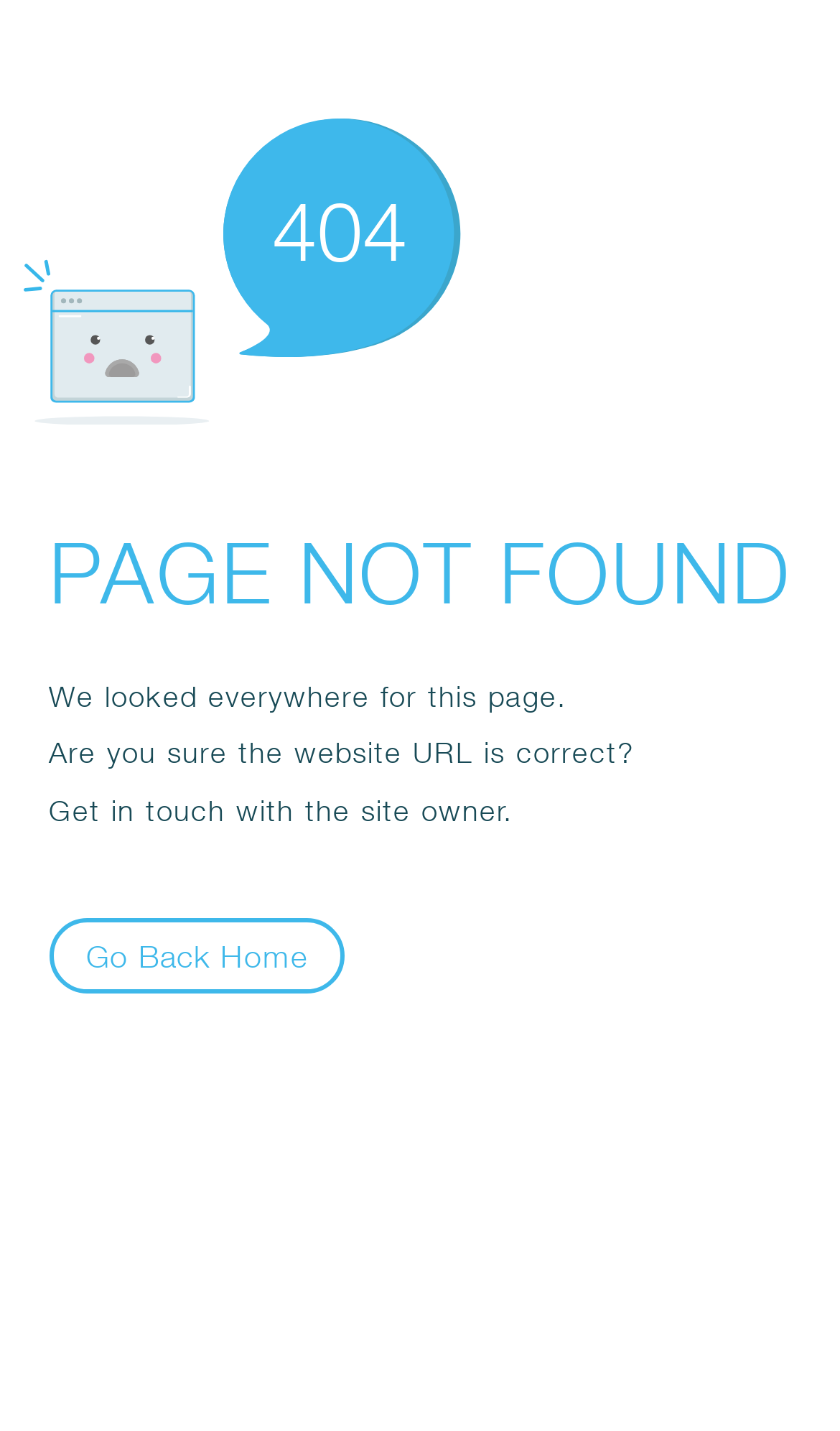What is the main error message?
Provide an in-depth answer to the question, covering all aspects.

The main error message is 'PAGE NOT FOUND' which is a clear indication that the requested page is not available.